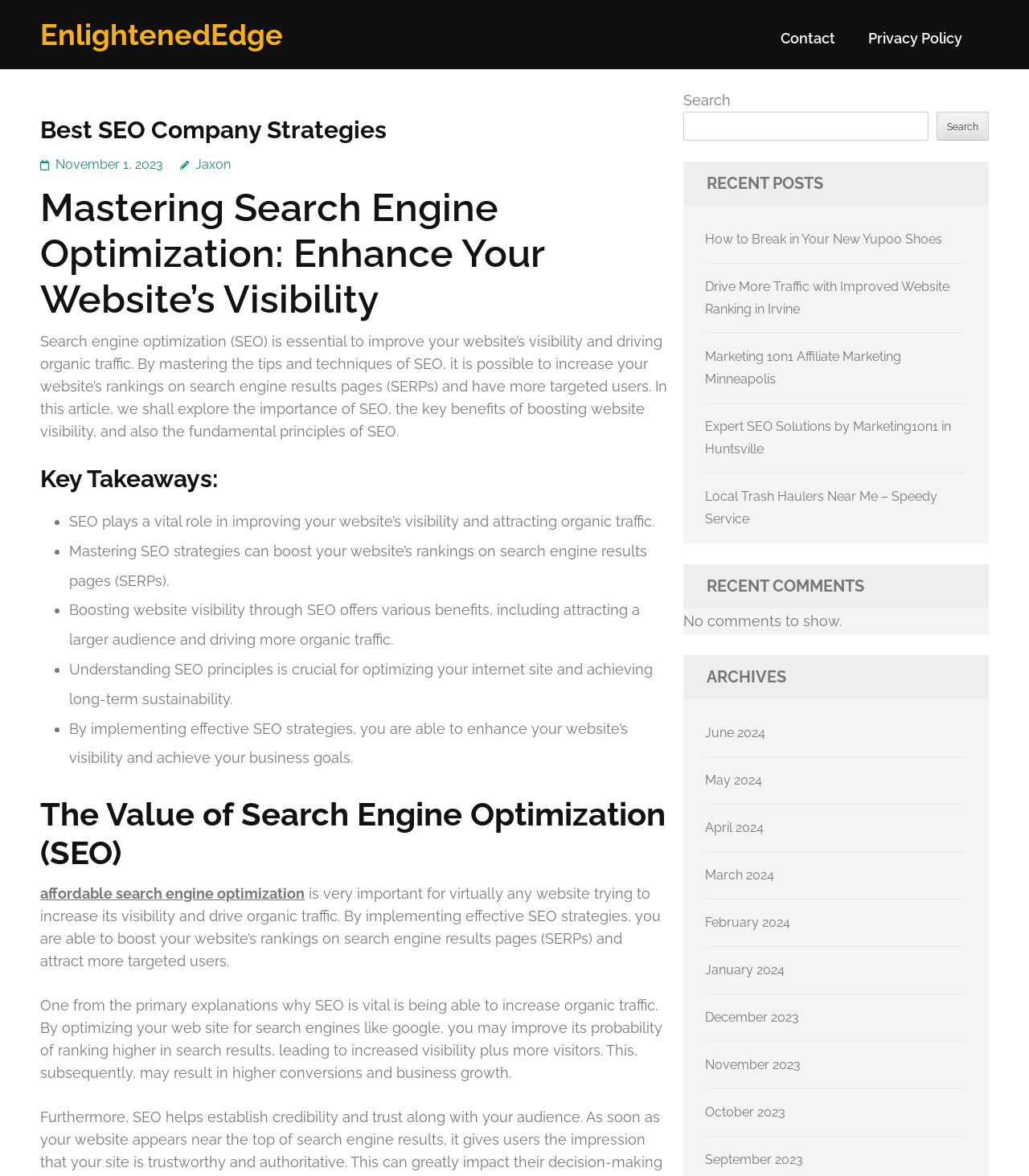Determine the main heading of the webpage and generate its text.

Best SEO Company Strategies